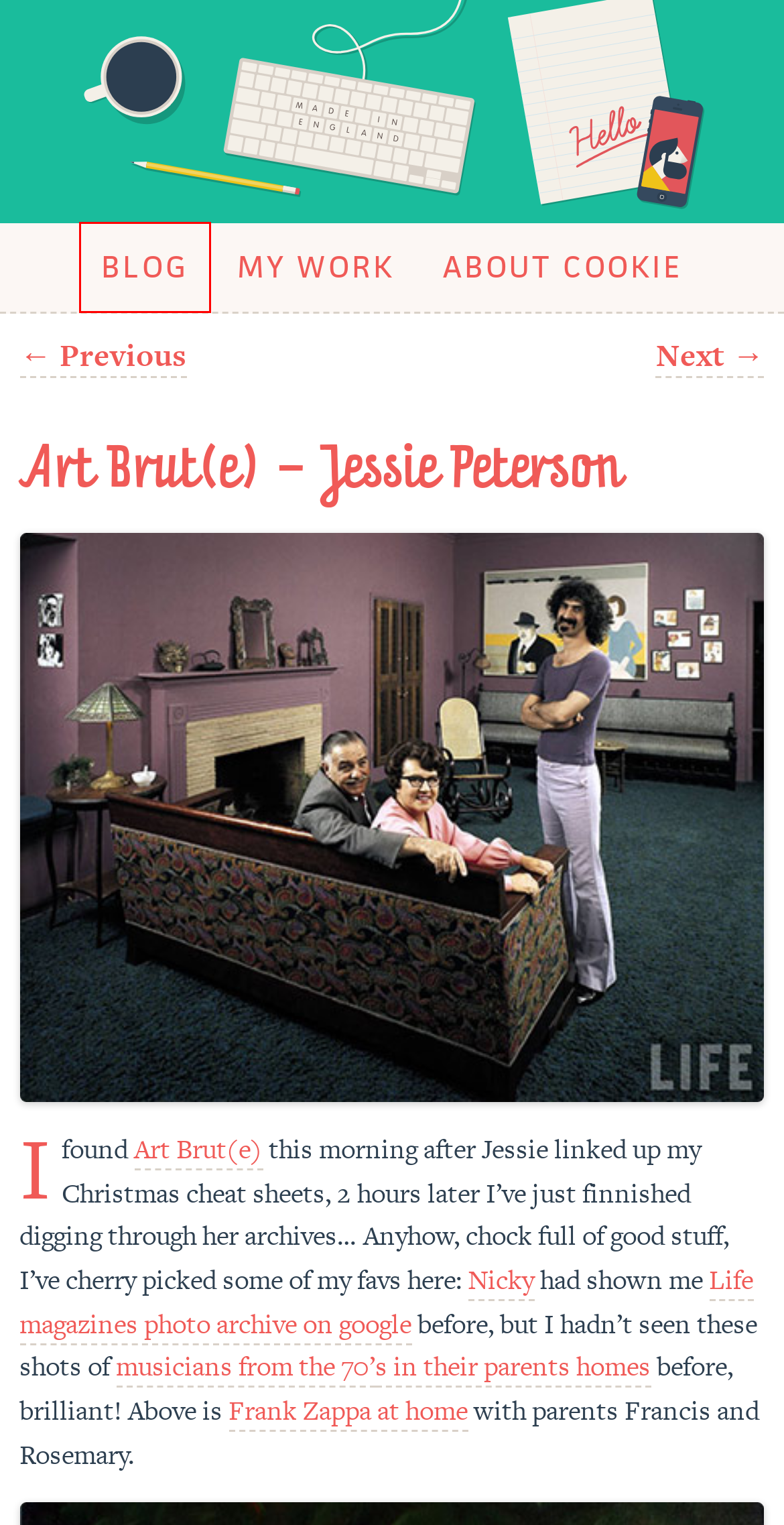You have a screenshot of a webpage with a red rectangle bounding box. Identify the best webpage description that corresponds to the new webpage after clicking the element within the red bounding box. Here are the candidates:
A. Alexisms | Made in England
B. Boxer Christmas Card | Made in England
C. About Cookie | Made in England
D. Moustache Pint Glass | Made in England
E. Made in England | Cookie's Blog
F. Handmade | Made in England
G. Log In ‹ Made in England — WordPress
H. Animation | Made in England

E